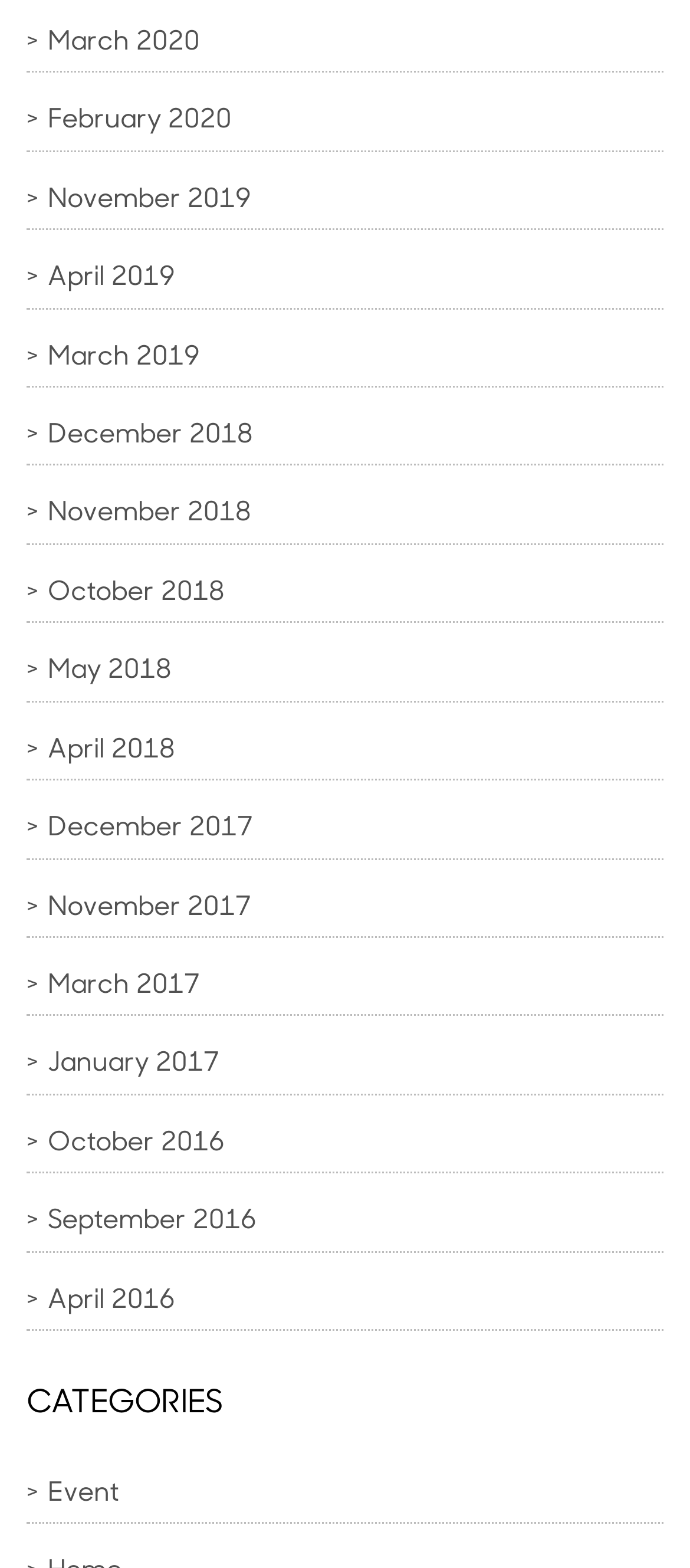Please identify the bounding box coordinates of the element on the webpage that should be clicked to follow this instruction: "browse Event category". The bounding box coordinates should be given as four float numbers between 0 and 1, formatted as [left, top, right, bottom].

[0.069, 0.939, 0.172, 0.961]